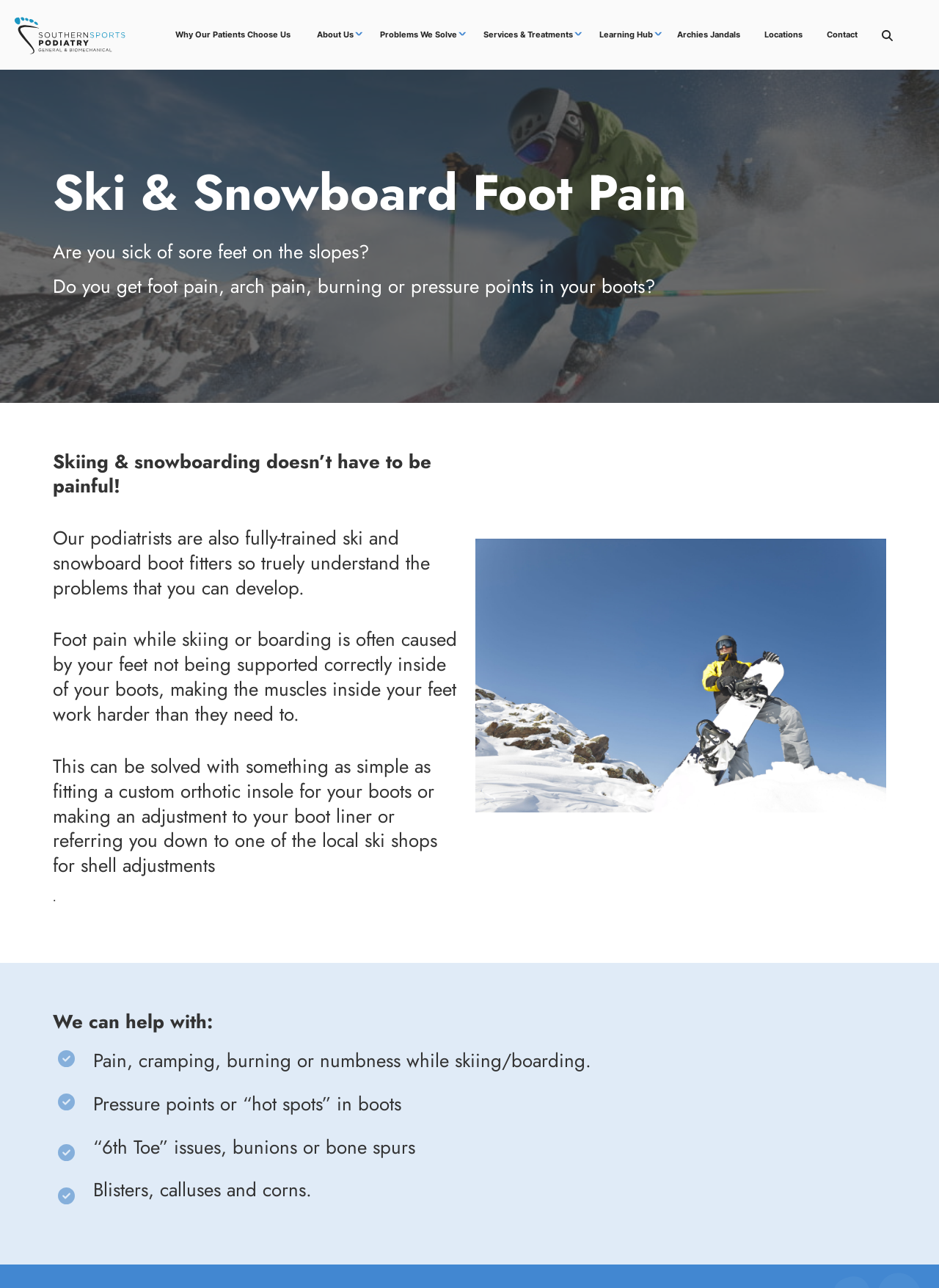Provide a one-word or short-phrase response to the question:
What is the main issue addressed on this webpage?

Foot pain while skiing or snowboarding